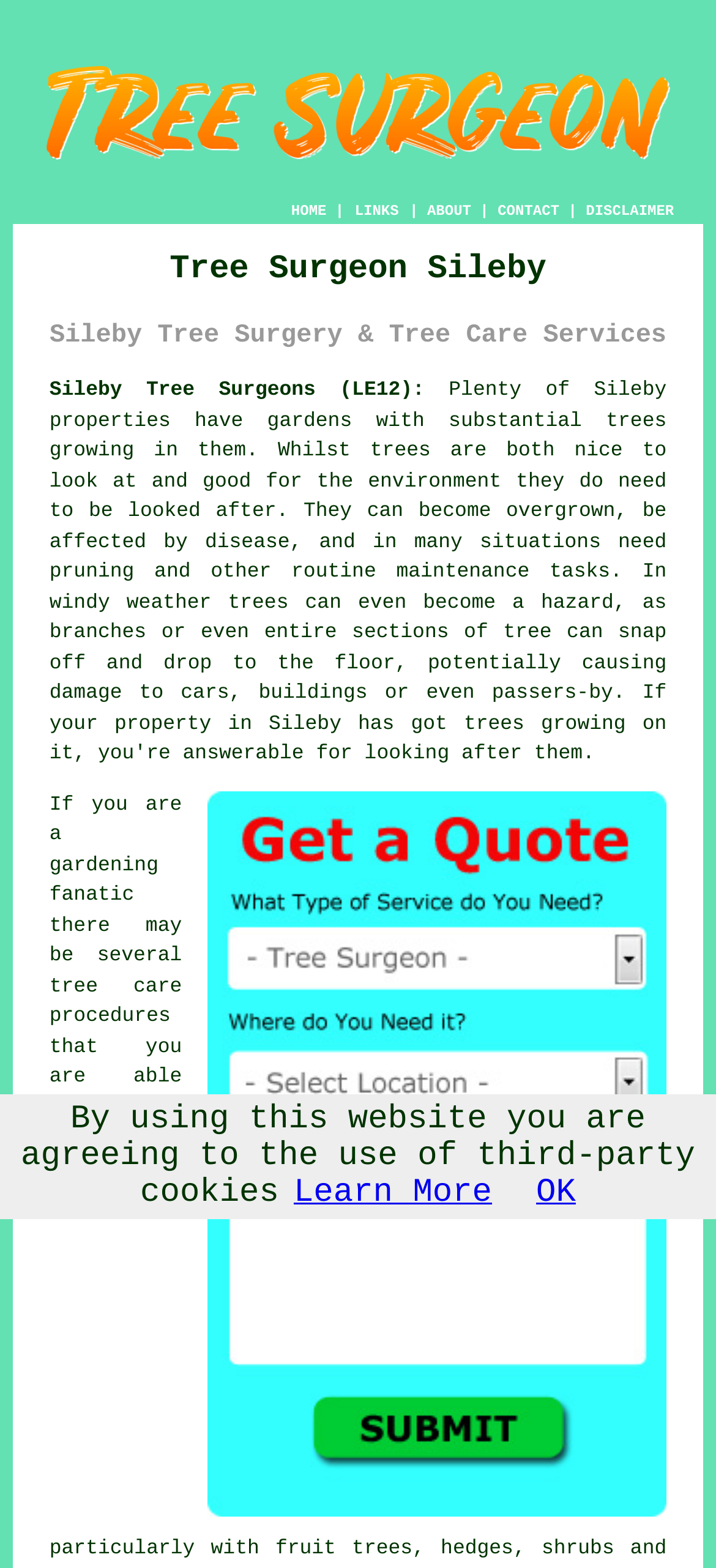What type of services are offered by the service provider?
From the screenshot, supply a one-word or short-phrase answer.

Tree Surgery & Tree Care Services